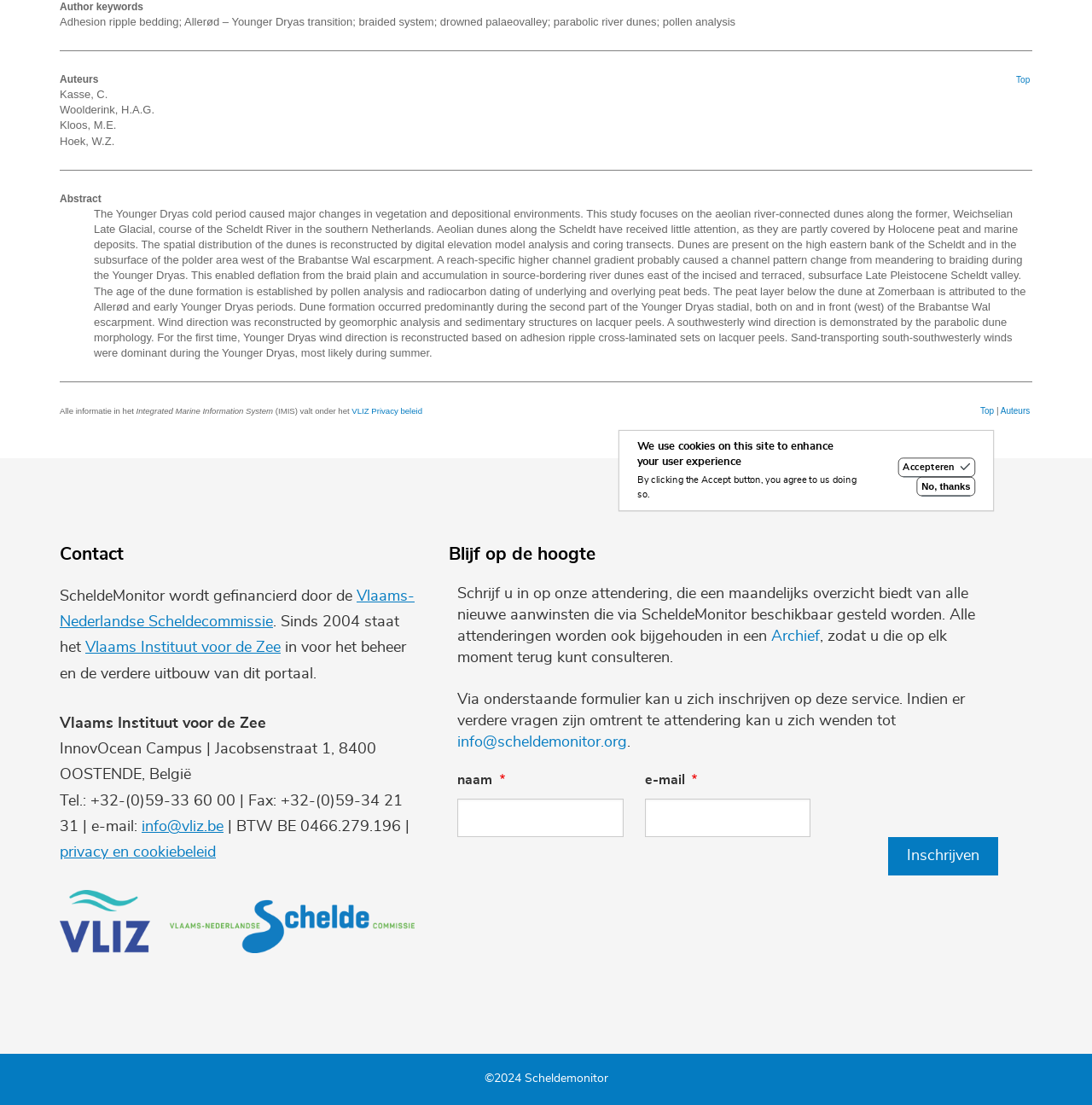Find the bounding box coordinates for the element described here: "No, thanks".

[0.84, 0.432, 0.893, 0.449]